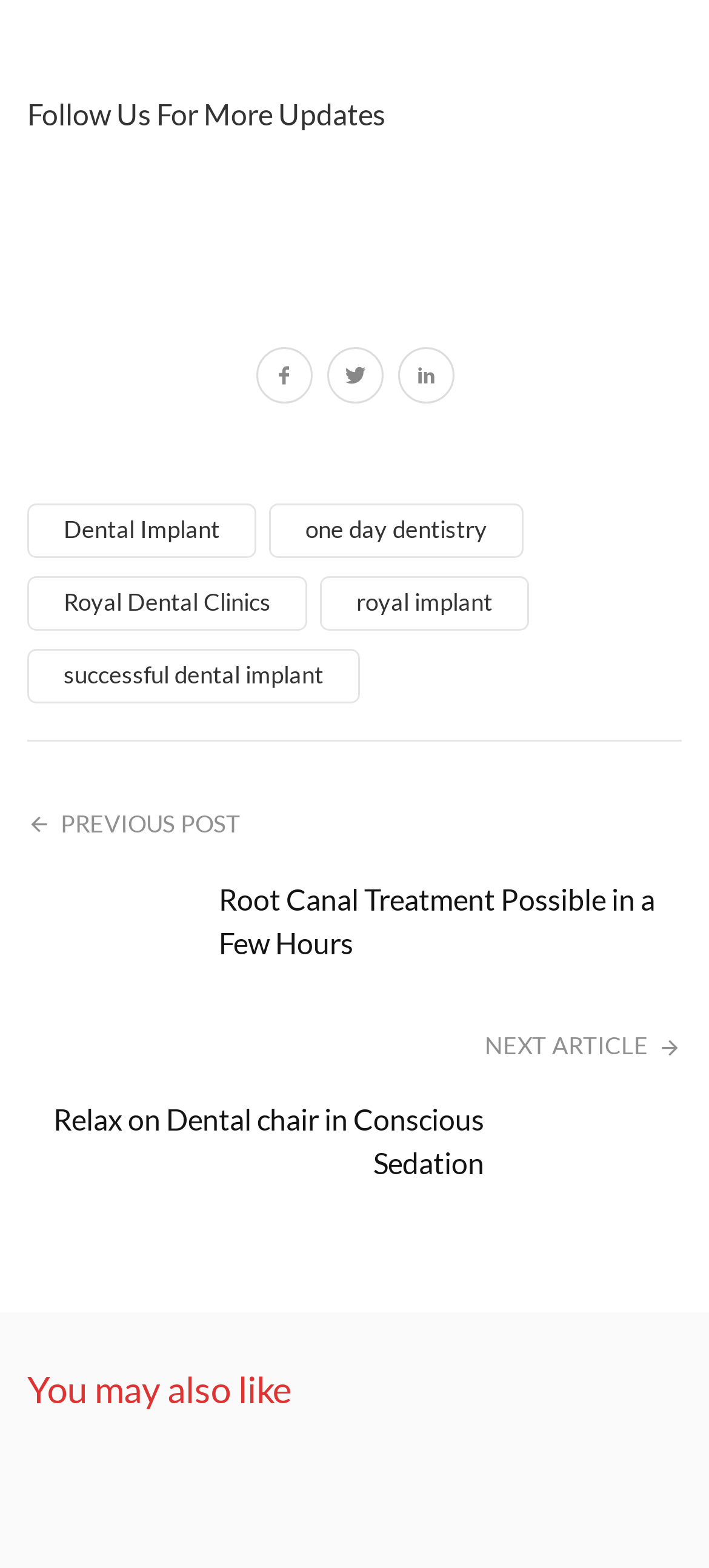Identify and provide the bounding box coordinates of the UI element described: "title="Twitter"". The coordinates should be formatted as [left, top, right, bottom], with each number being a float between 0 and 1.

[0.192, 0.106, 0.308, 0.159]